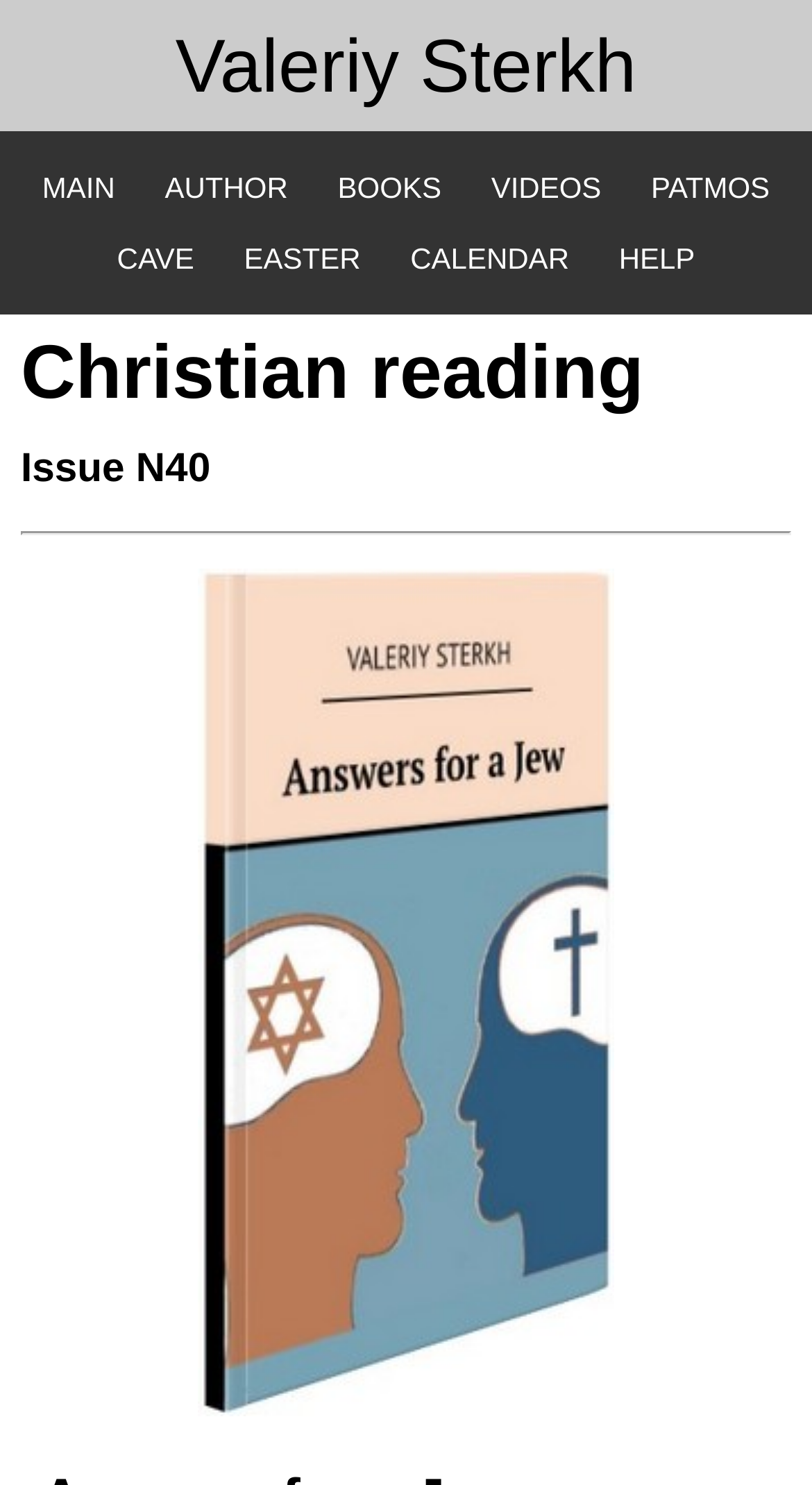What is the orientation of the separator on the page?
Your answer should be a single word or phrase derived from the screenshot.

Horizontal